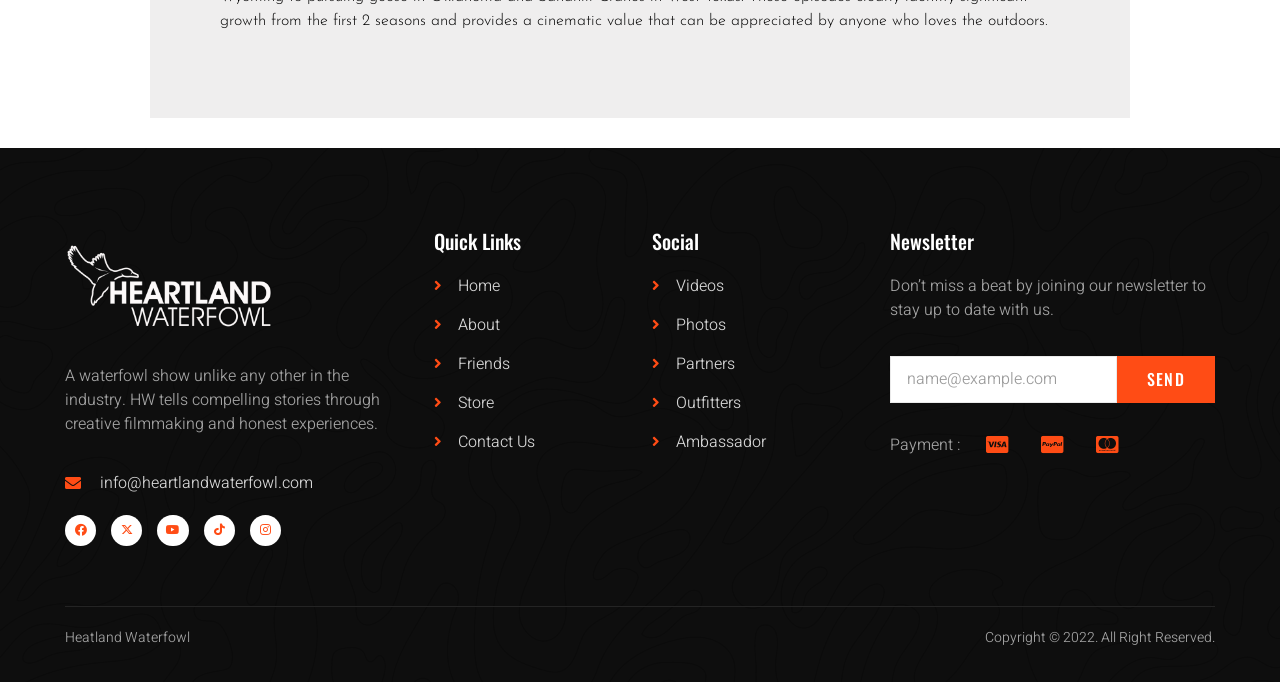Determine the bounding box coordinates of the target area to click to execute the following instruction: "View Photos."

[0.509, 0.458, 0.695, 0.493]